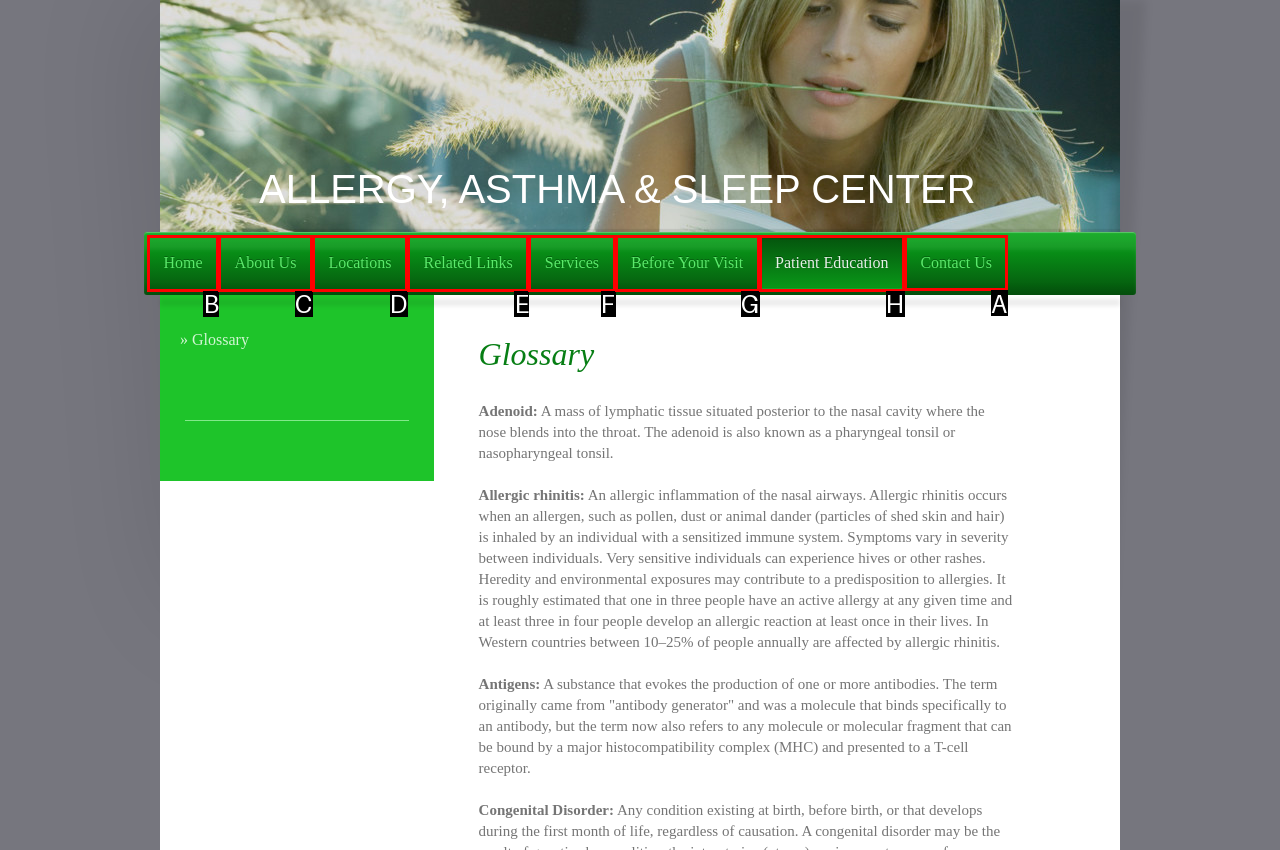Determine the HTML element to be clicked to complete the task: Go to the Contact Us page. Answer by giving the letter of the selected option.

A